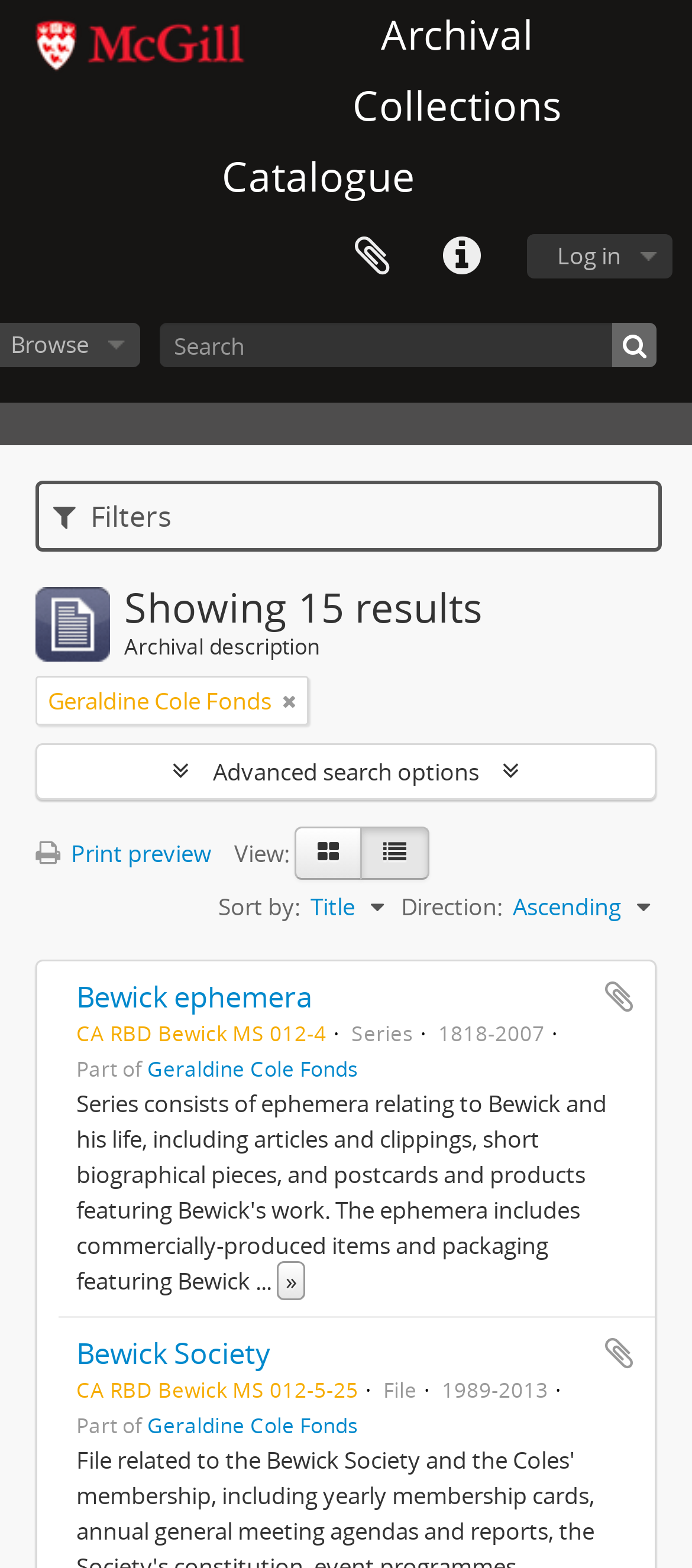What is the purpose of the button with the icon ''?
Using the visual information from the image, give a one-word or short-phrase answer.

Add to clipboard